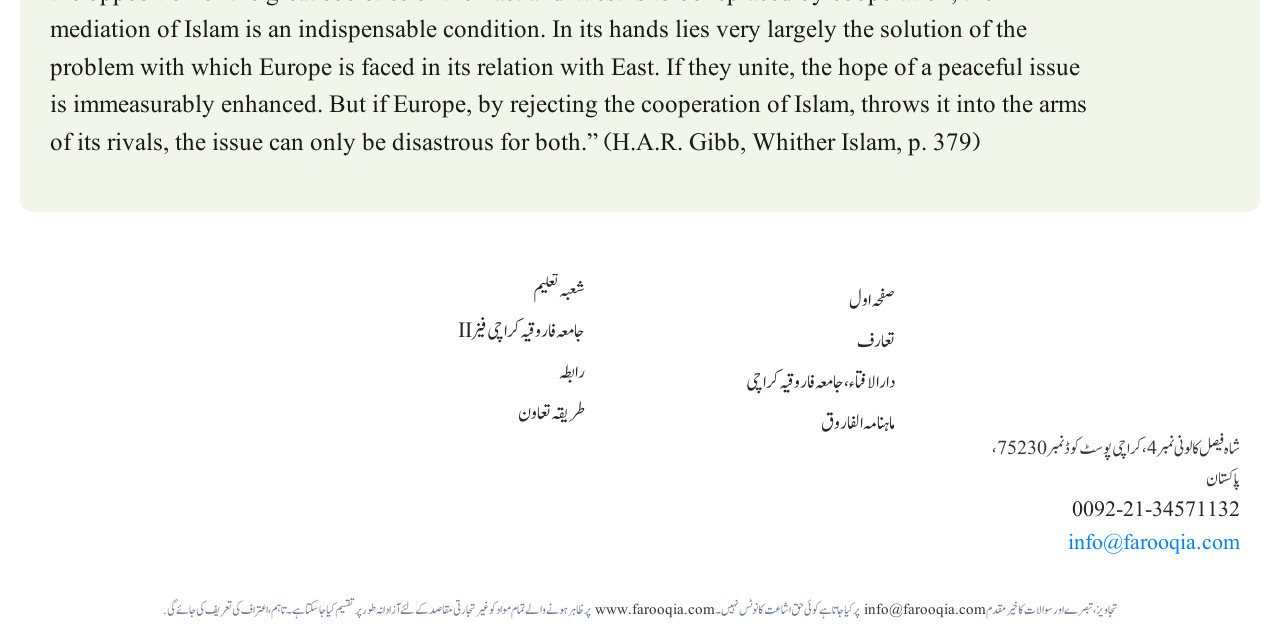Find the bounding box coordinates of the element I should click to carry out the following instruction: "visit the website".

[0.464, 0.934, 0.558, 0.967]